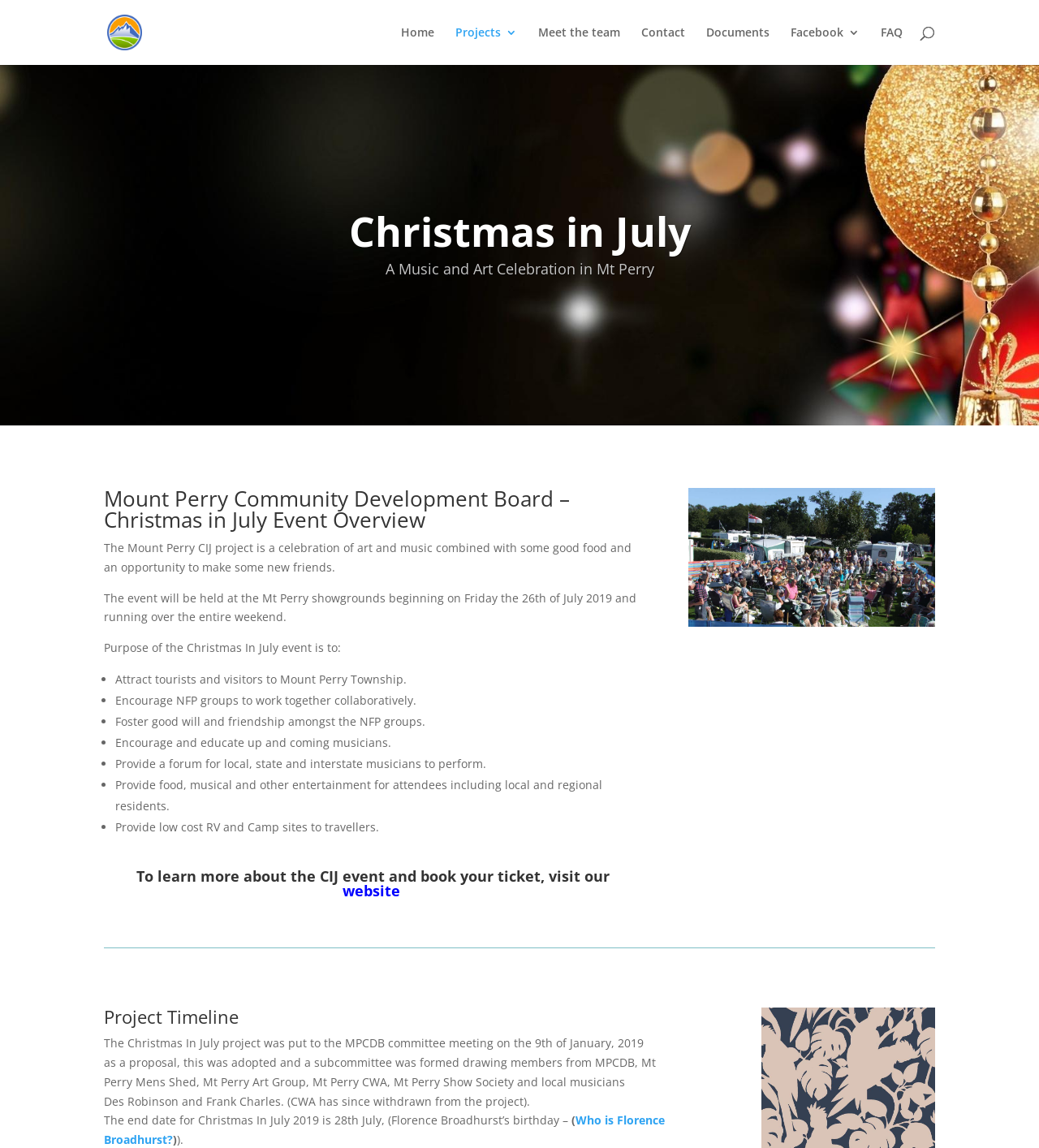Please find the bounding box coordinates of the section that needs to be clicked to achieve this instruction: "Find out who Florence Broadhurst is".

[0.1, 0.969, 0.64, 0.999]